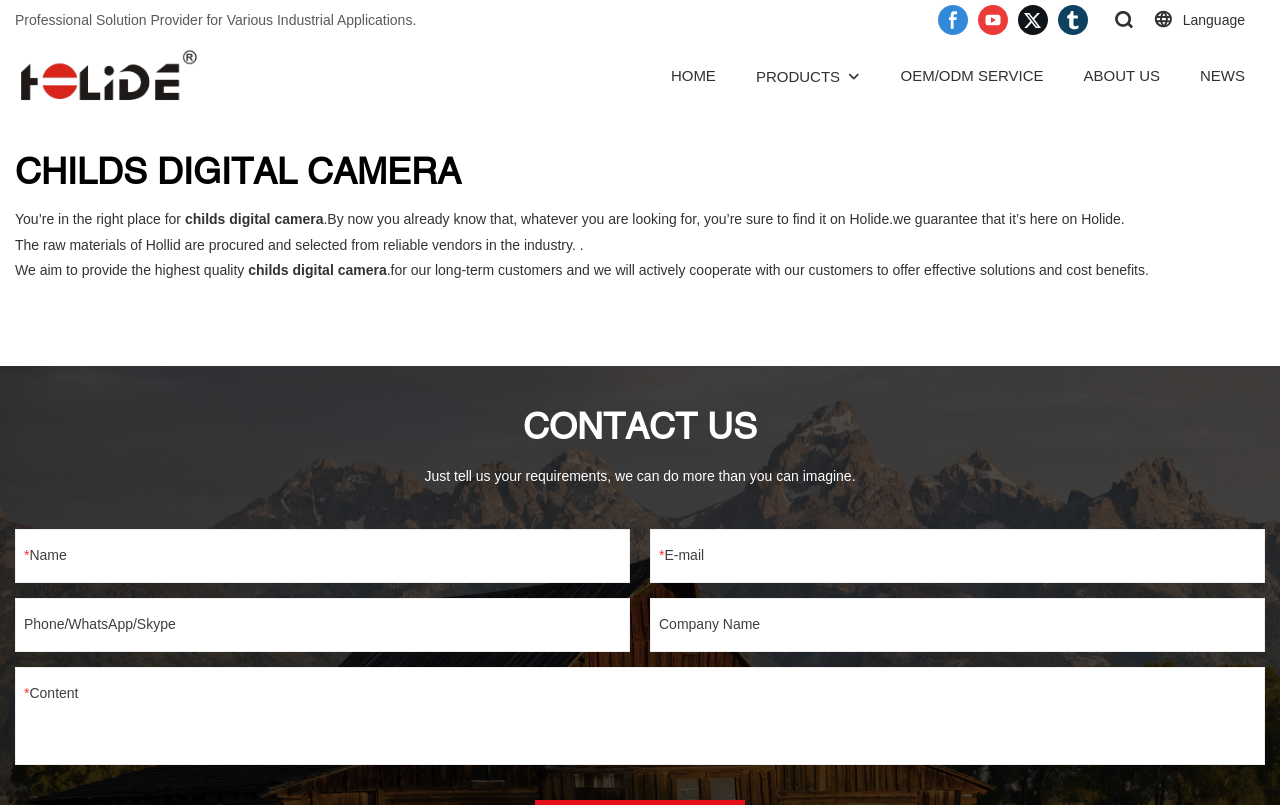Identify the bounding box coordinates for the UI element described by the following text: "OEM/ODM SERVICE". Provide the coordinates as four float numbers between 0 and 1, in the format [left, top, right, bottom].

[0.704, 0.078, 0.815, 0.109]